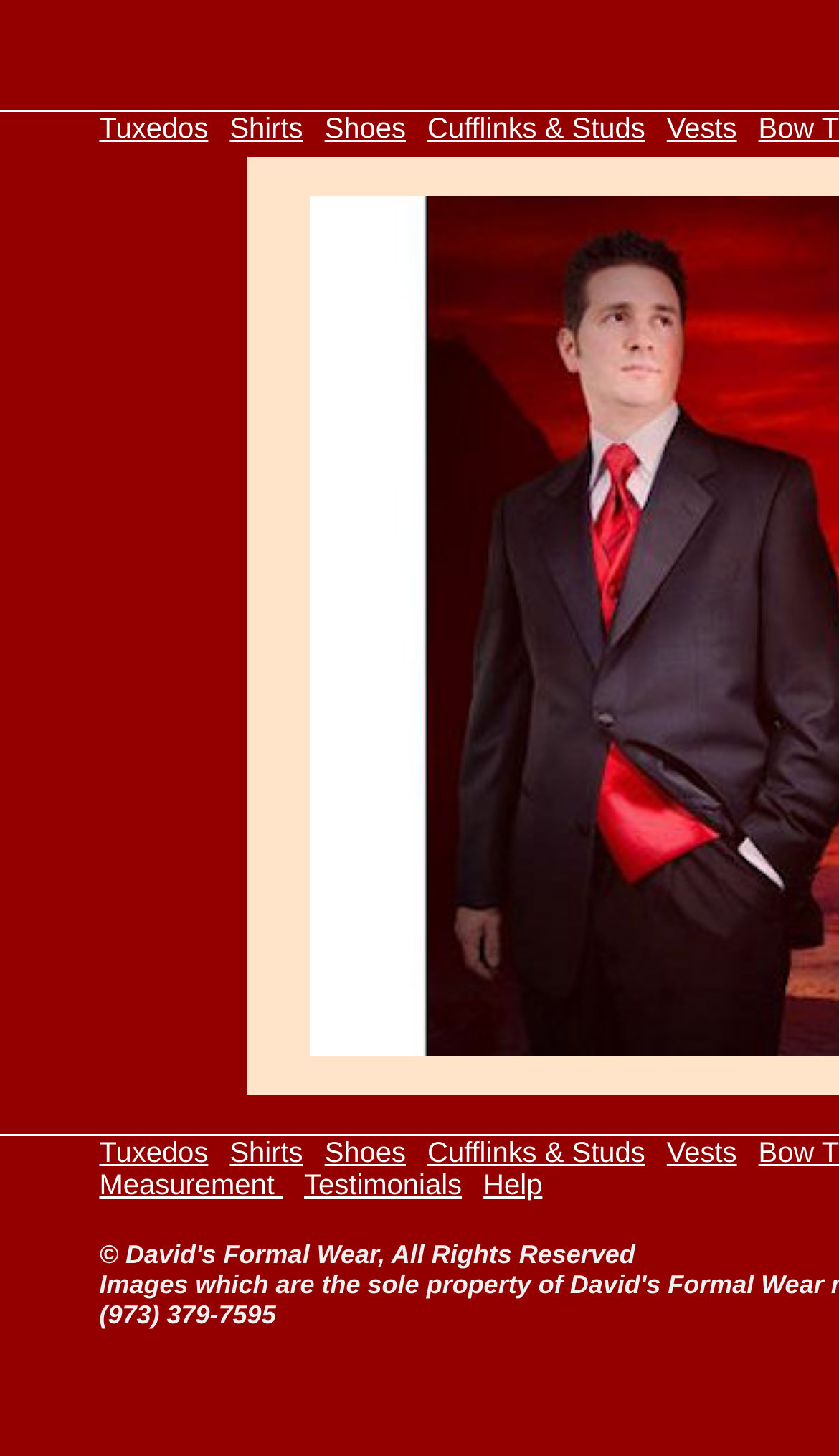Provide the bounding box coordinates for the area that should be clicked to complete the instruction: "Get help".

[0.576, 0.801, 0.646, 0.826]